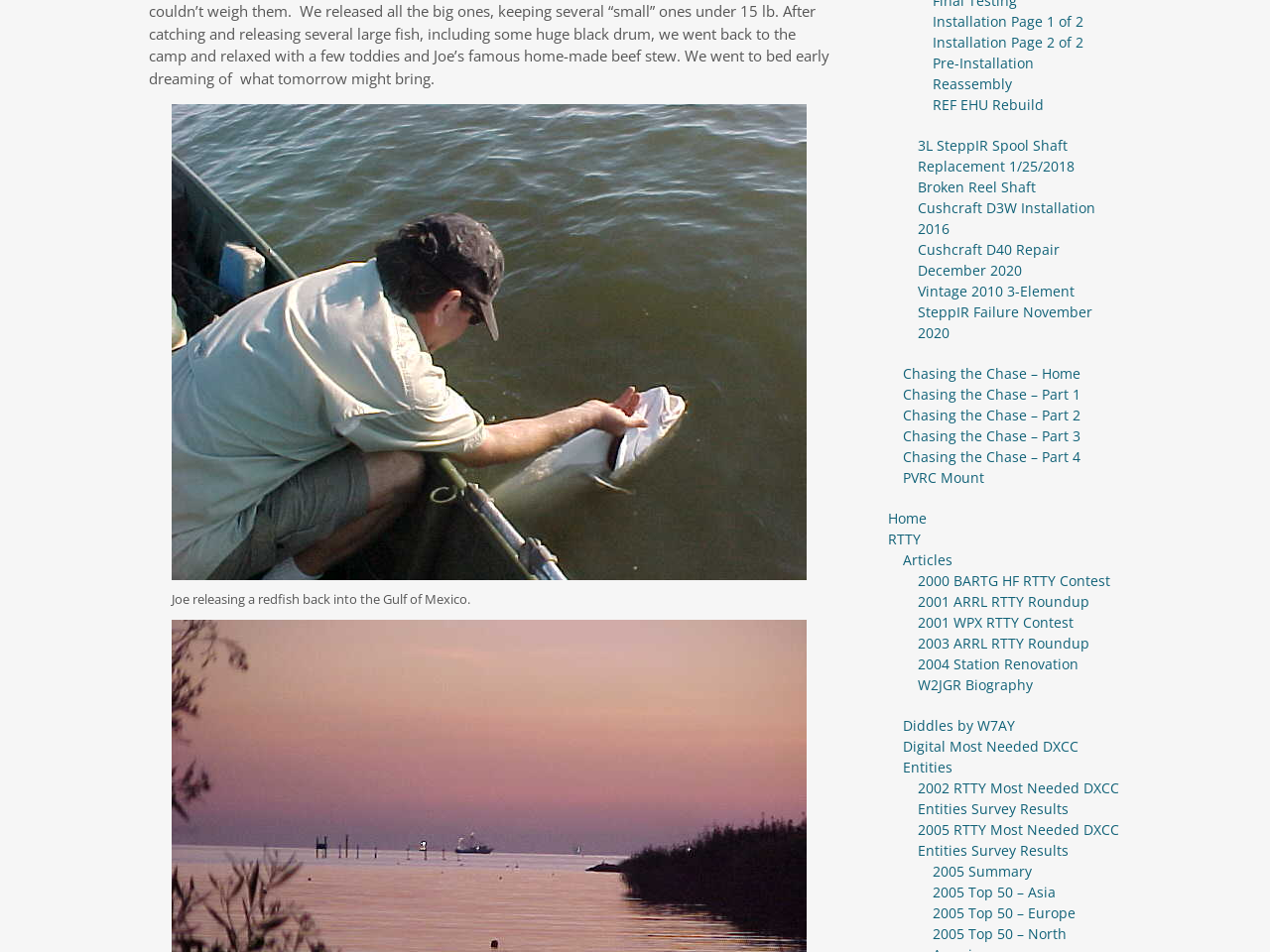Identify the bounding box coordinates for the element that needs to be clicked to fulfill this instruction: "Visit the Home page". Provide the coordinates in the format of four float numbers between 0 and 1: [left, top, right, bottom].

None